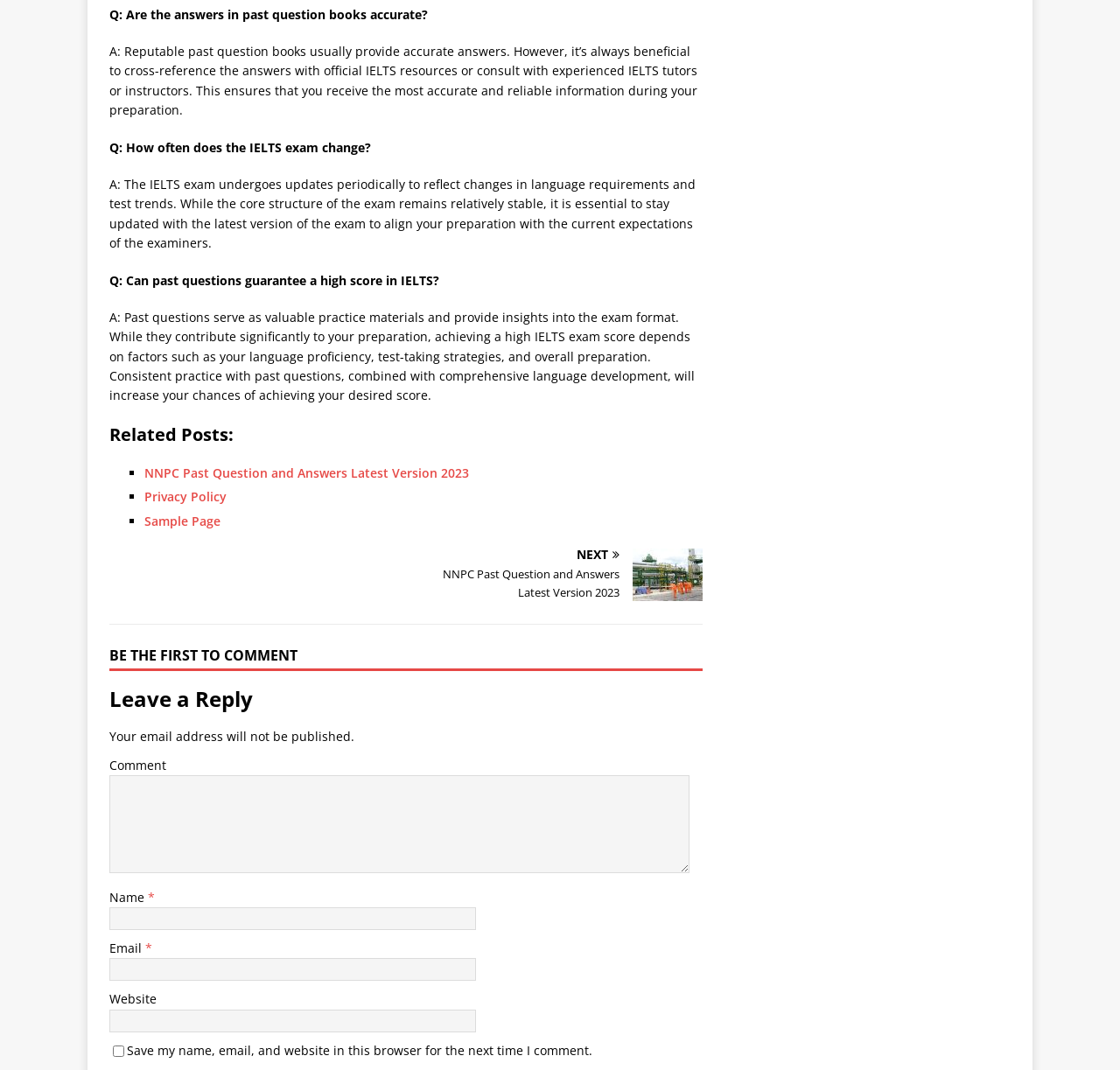Can you find the bounding box coordinates for the element to click on to achieve the instruction: "Click on the link 'Sample Page'"?

[0.129, 0.479, 0.197, 0.494]